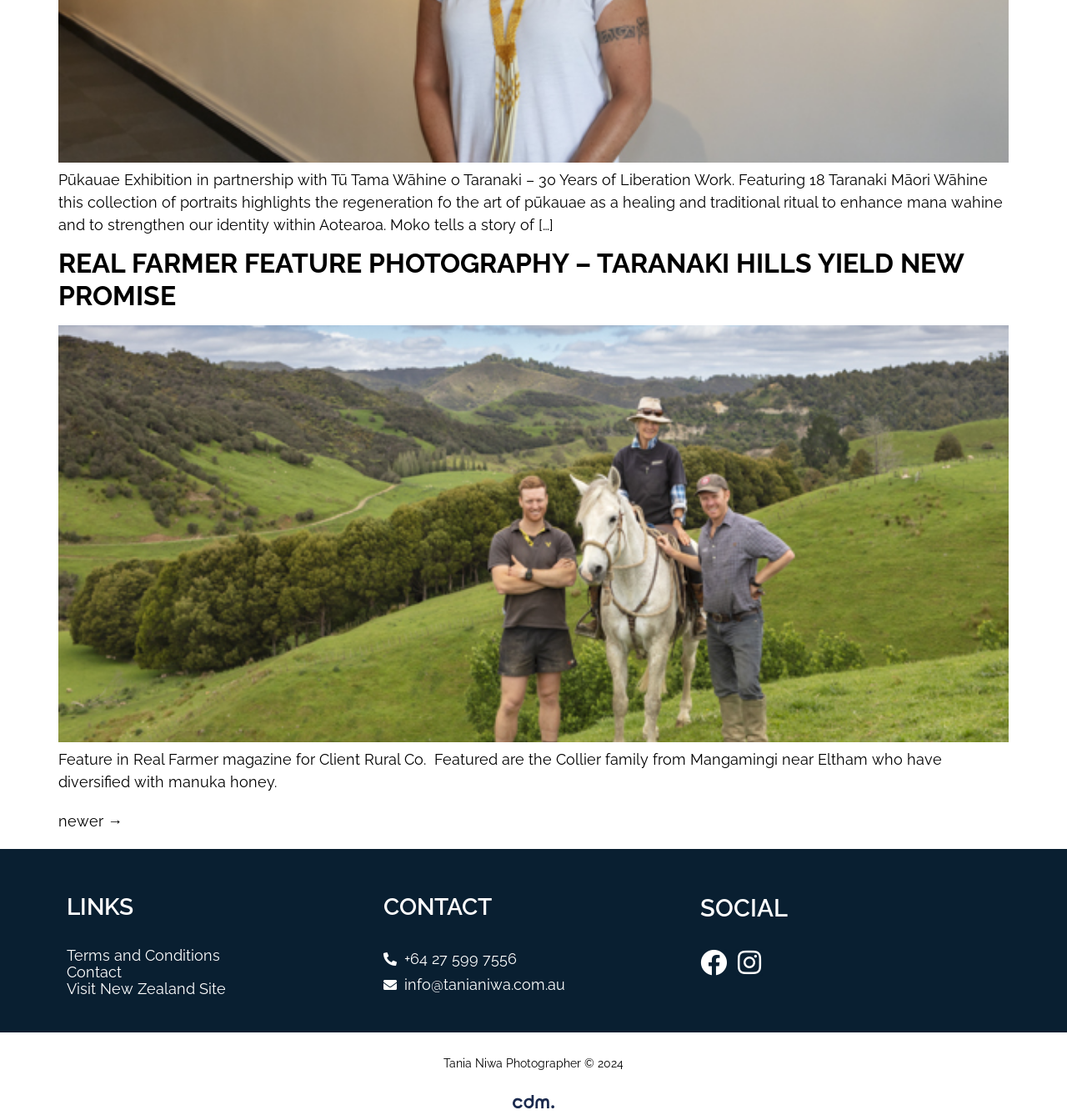Please identify the bounding box coordinates of the element that needs to be clicked to execute the following command: "View article about Real Farmer feature photography". Provide the bounding box using four float numbers between 0 and 1, formatted as [left, top, right, bottom].

[0.055, 0.221, 0.903, 0.278]